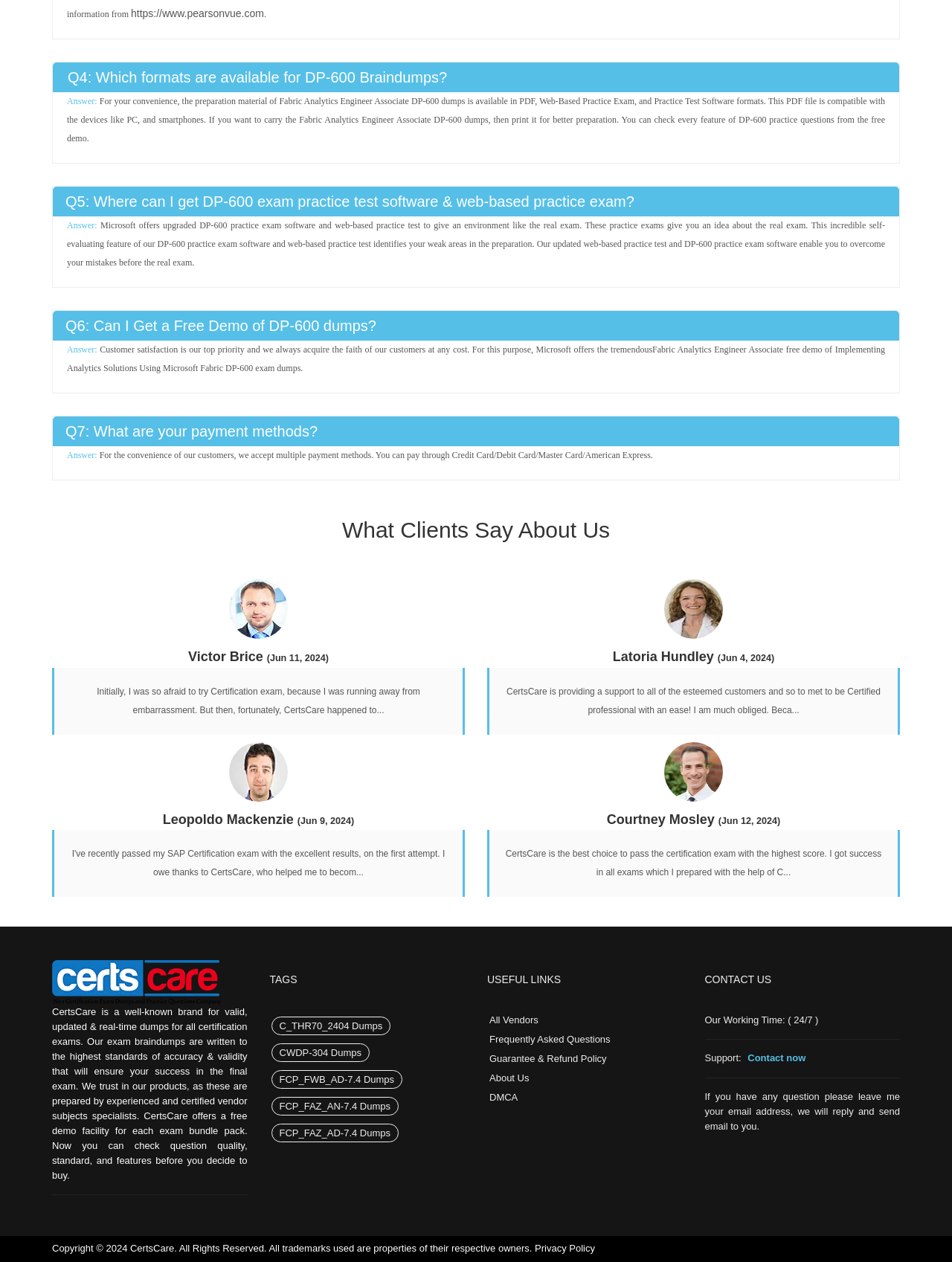Where can I get DP-600 exam practice test software & web-based practice exam?
Answer the question with a detailed and thorough explanation.

This answer can be obtained by reading the text under the heading 'Q5: Where can I get DP-600 exam practice test software & web-based practice exam?' which states that 'Microsoft offers upgraded DP-600 practice exam software and web-based practice test'.